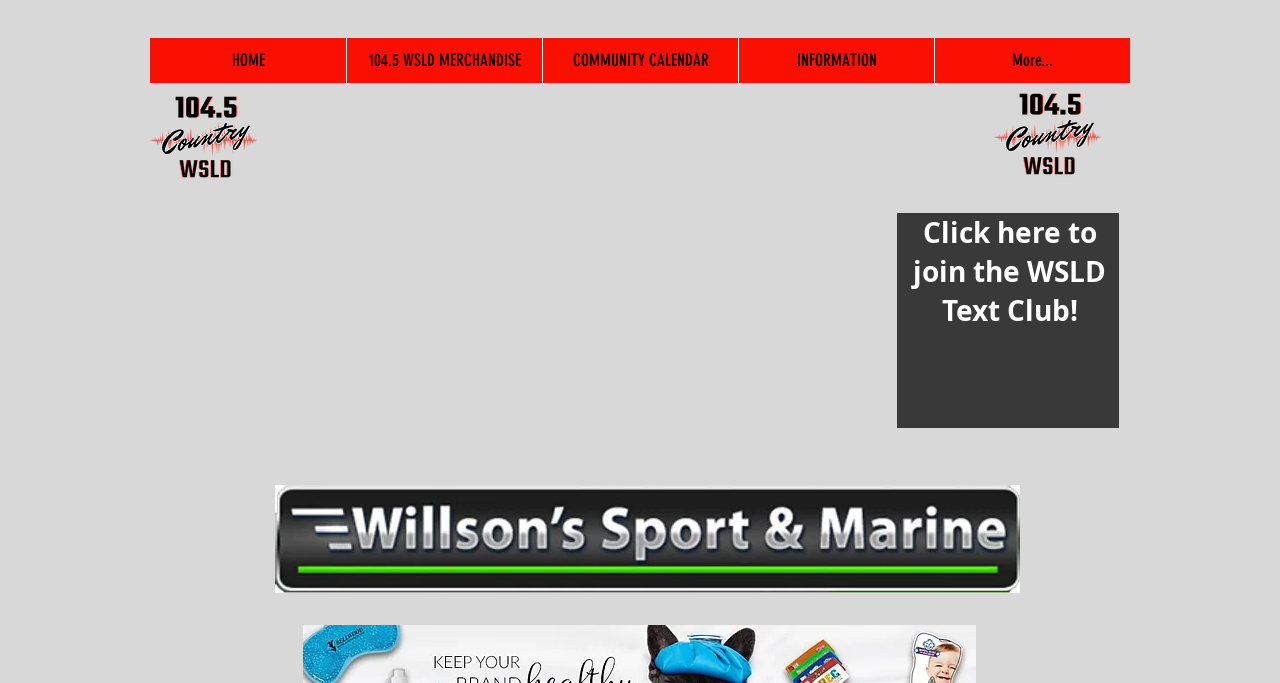How many links are present in the navigation section?
Answer the question in as much detail as possible.

I analyzed the navigation section and found five links: 'HOME', '104.5 WSLD MERCHANDISE', 'COMMUNITY CALENDAR', 'INFORMATION', and 'More...'. These links are located at [0.117, 0.056, 0.883, 0.122].